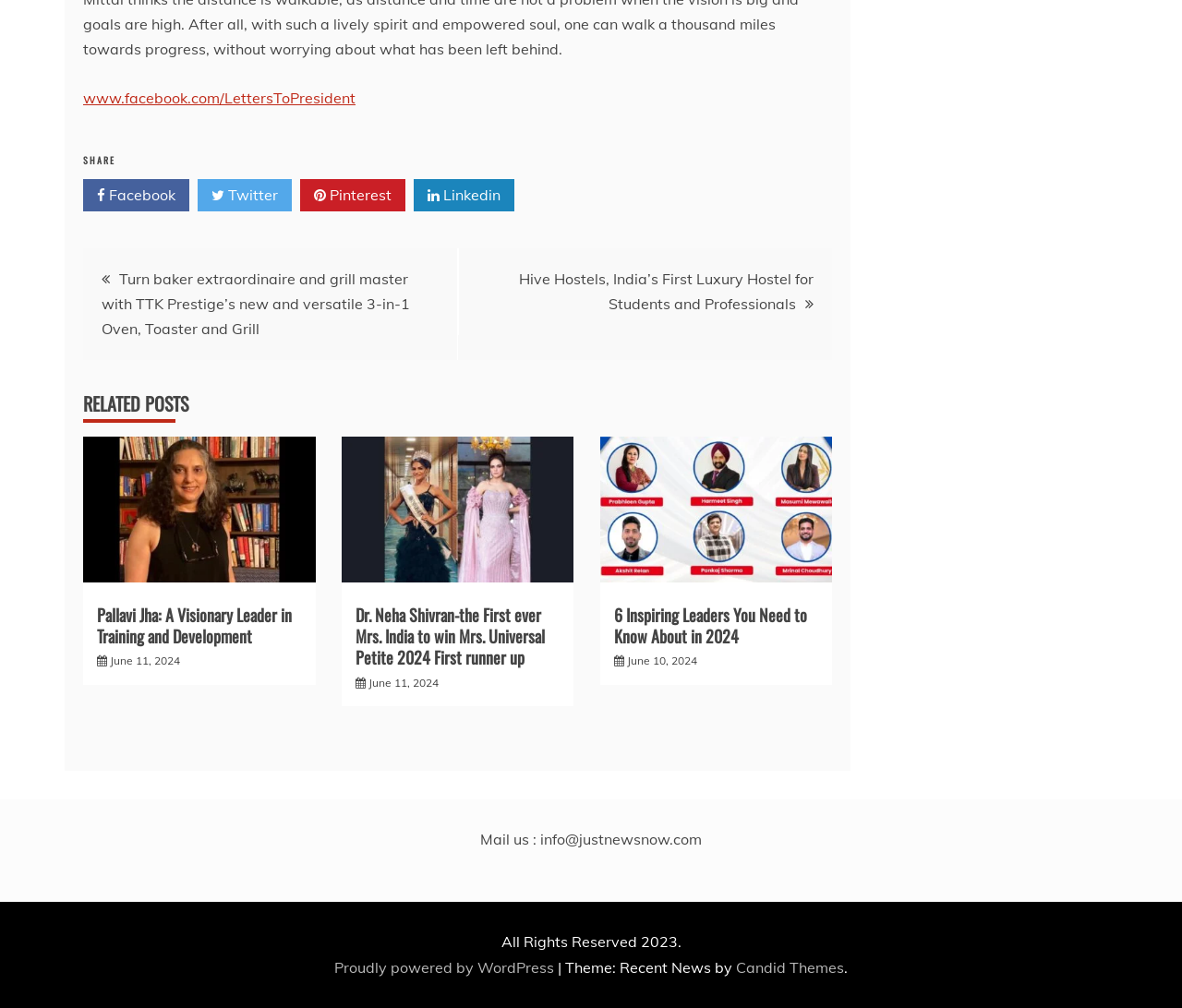Determine the bounding box coordinates of the region I should click to achieve the following instruction: "Share on Facebook". Ensure the bounding box coordinates are four float numbers between 0 and 1, i.e., [left, top, right, bottom].

[0.07, 0.177, 0.16, 0.21]